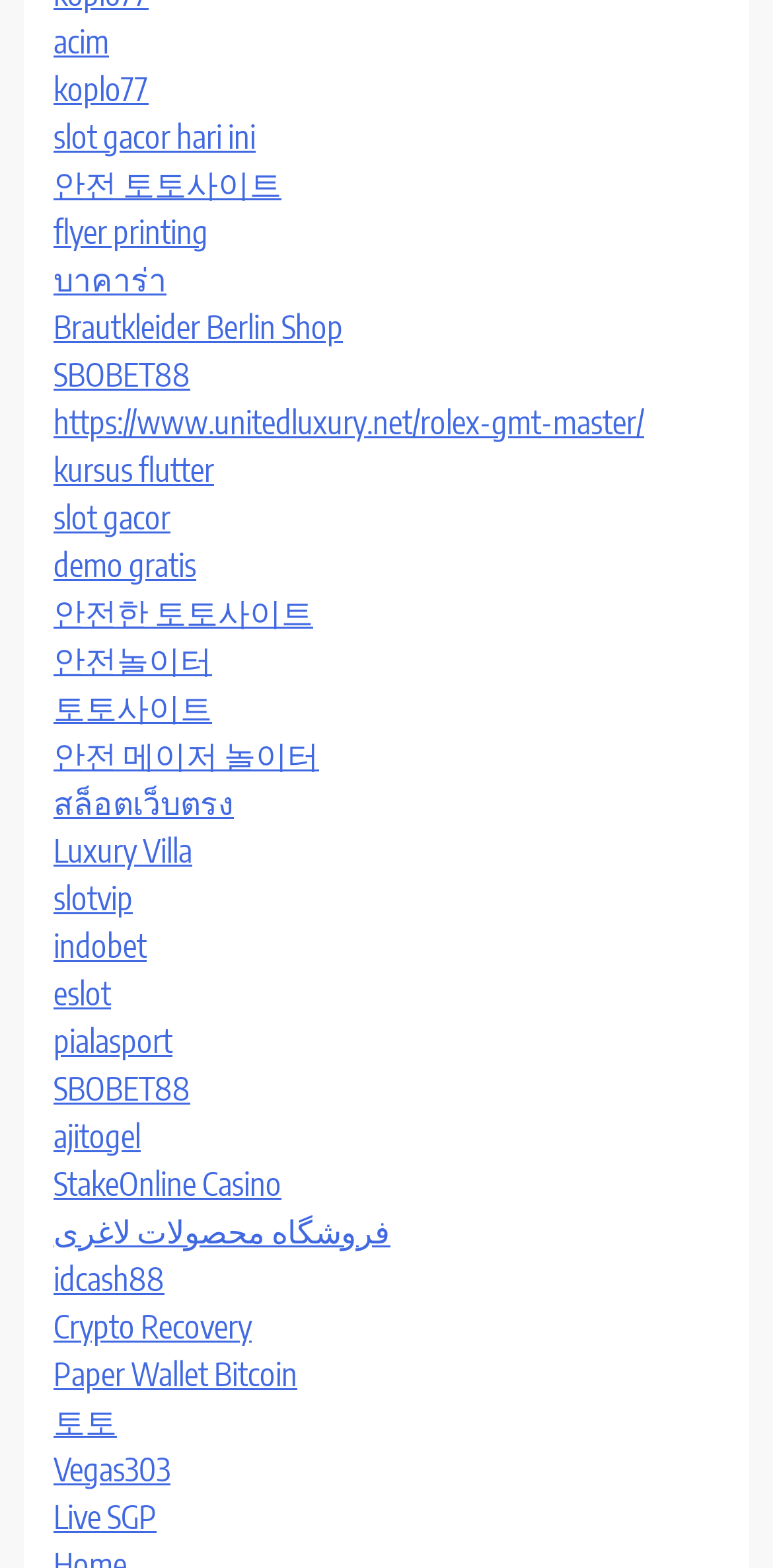Please provide the bounding box coordinates for the element that needs to be clicked to perform the instruction: "visit acim website". The coordinates must consist of four float numbers between 0 and 1, formatted as [left, top, right, bottom].

[0.069, 0.014, 0.141, 0.039]